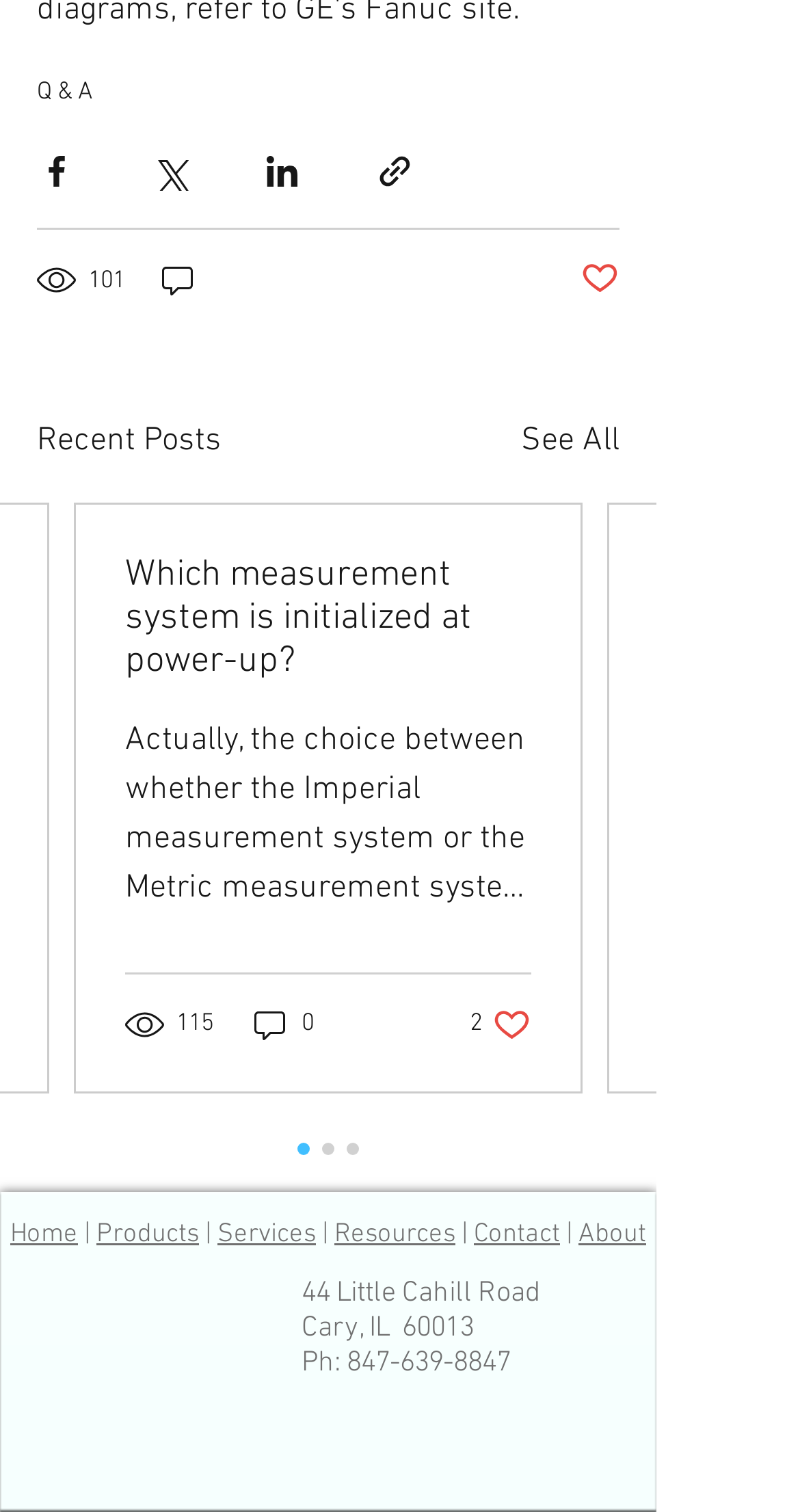Provide a short, one-word or phrase answer to the question below:
What is the phone number of the company?

847-639-8847